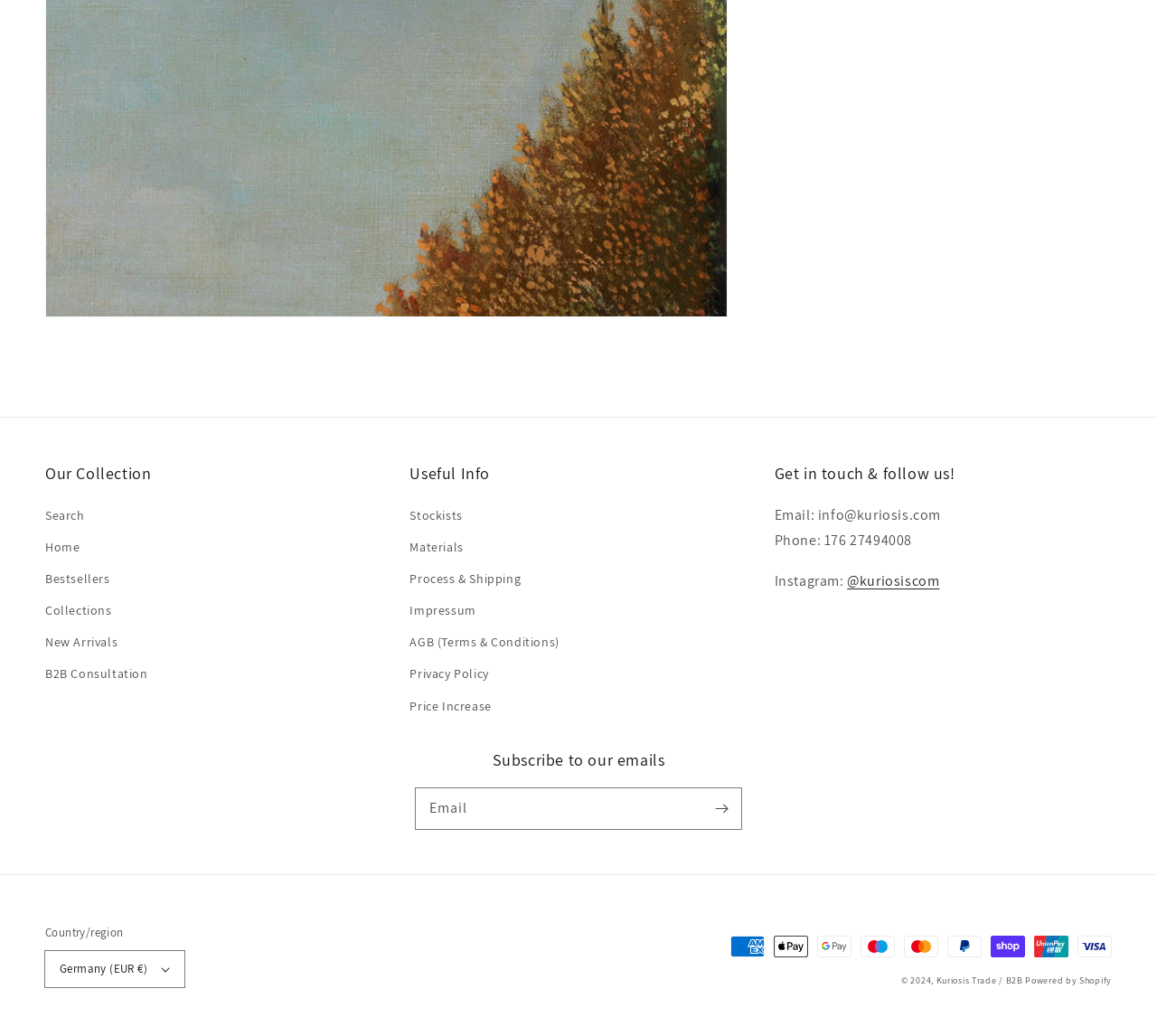Please answer the following question using a single word or phrase: 
What is the email address for subscription?

info@kuriosis.com